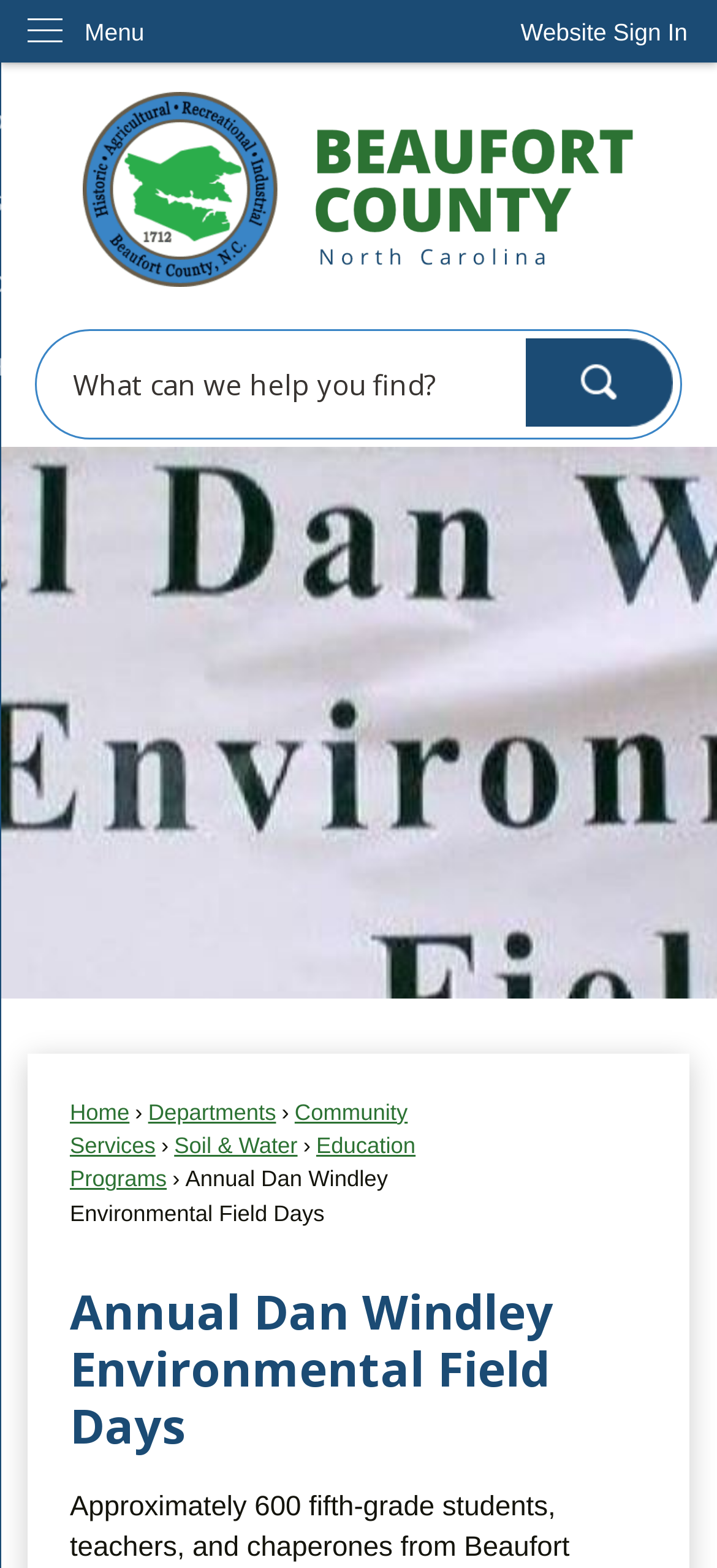From the given element description: "Website Sign In", find the bounding box for the UI element. Provide the coordinates as four float numbers between 0 and 1, in the order [left, top, right, bottom].

[0.685, 0.0, 1.0, 0.041]